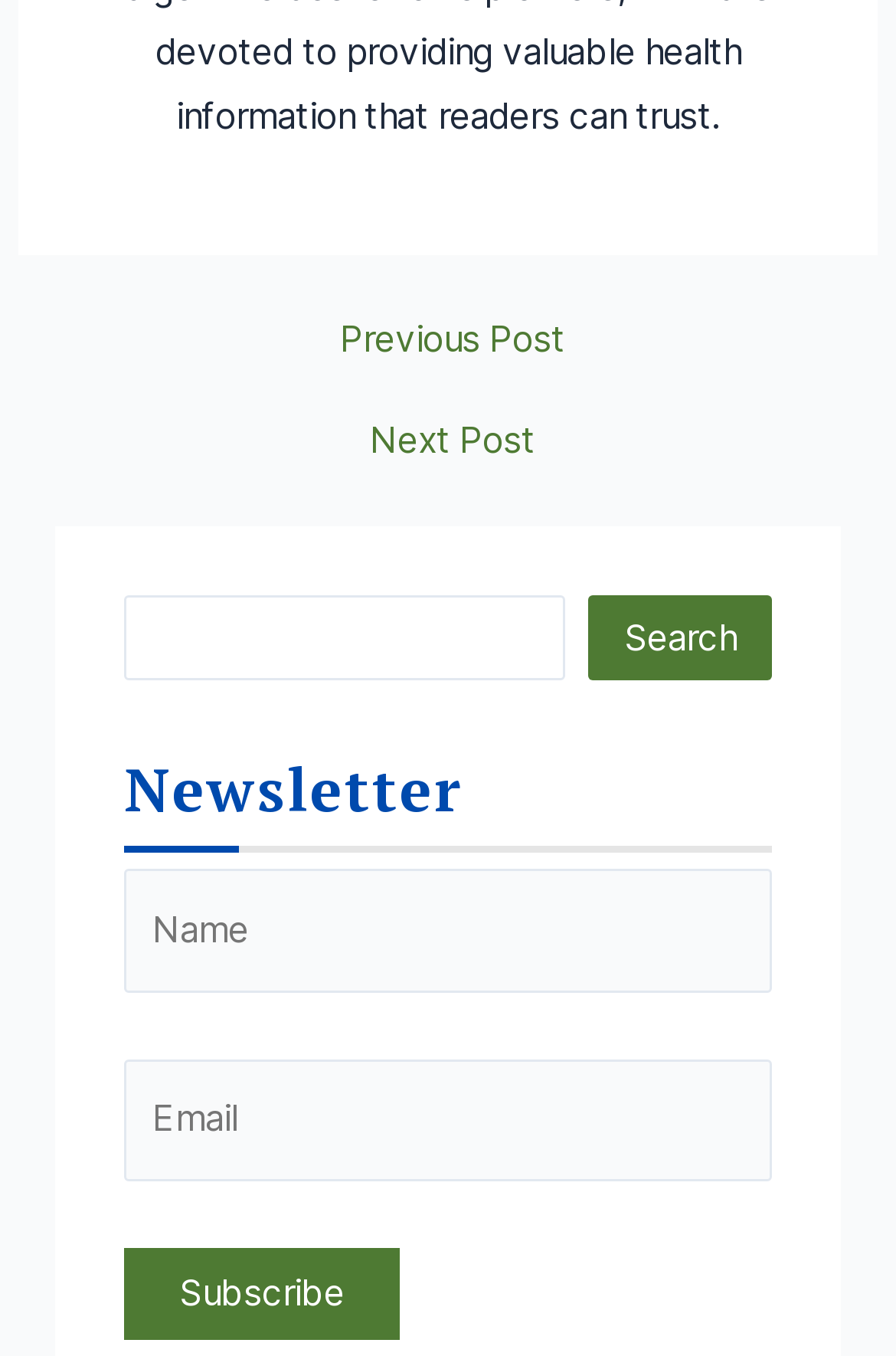Using the description "name="your-name" placeholder="Name"", predict the bounding box of the relevant HTML element.

[0.138, 0.641, 0.862, 0.732]